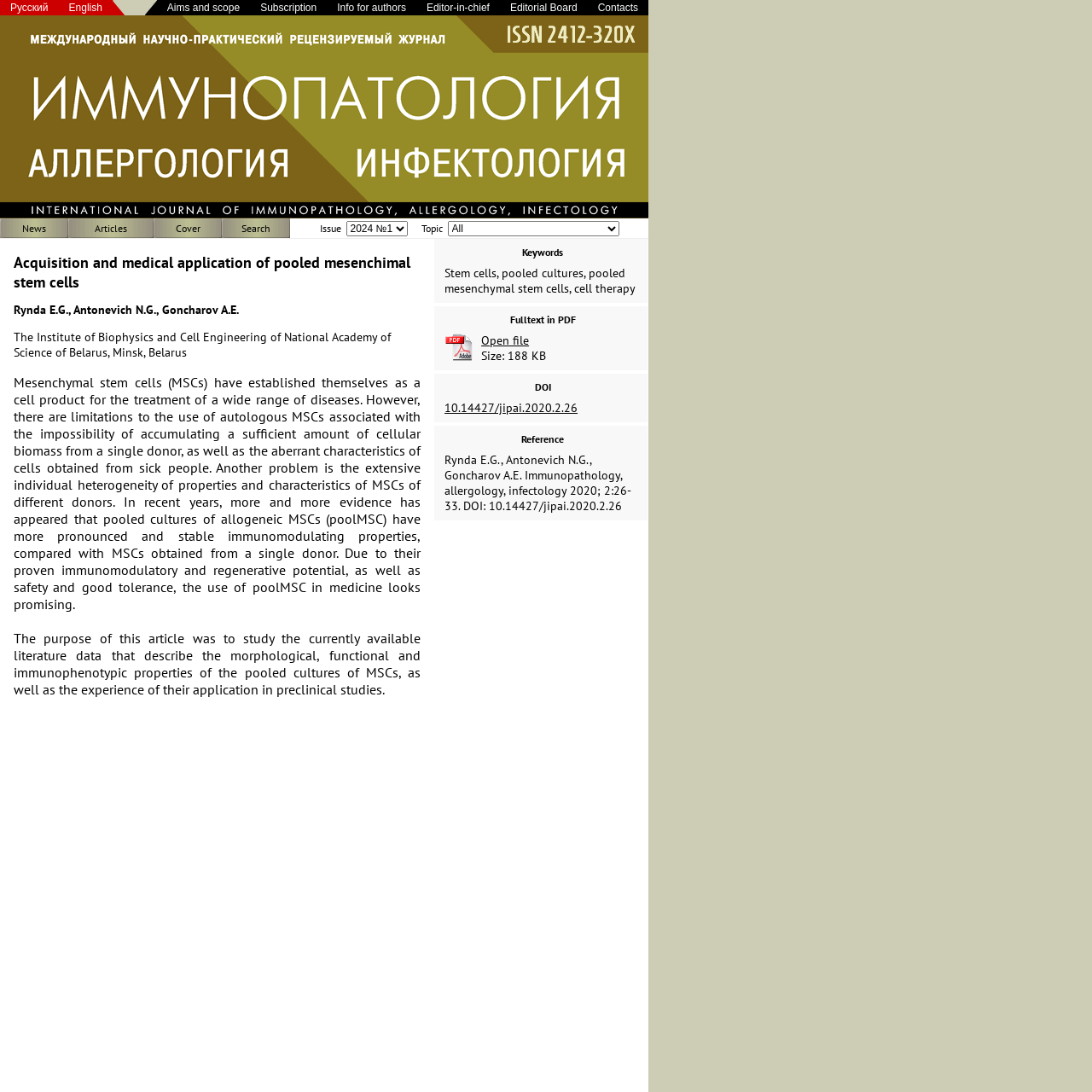What are the keywords of the article?
Please provide a single word or phrase as your answer based on the screenshot.

Stem cells, pooled cultures, pooled mesenchymal stem cells, cell therapy